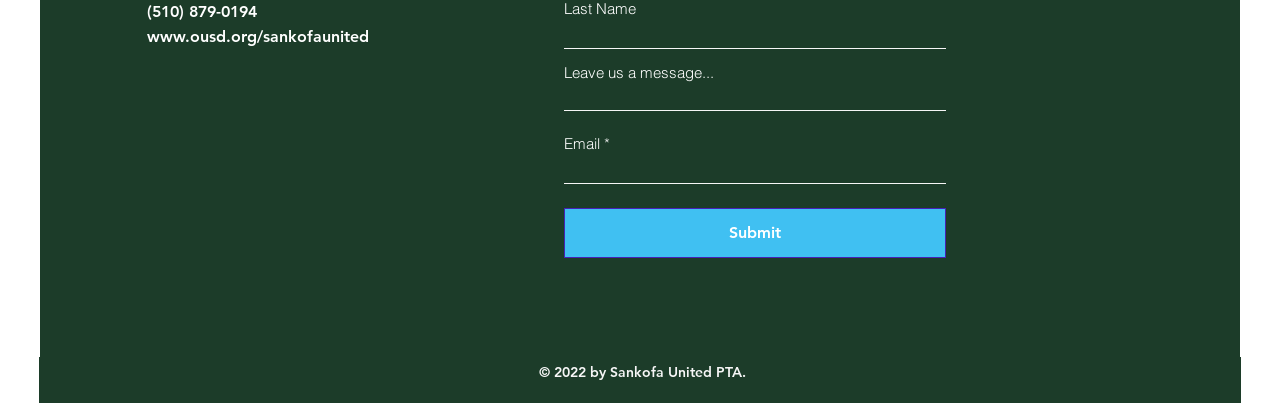What is the button at the bottom of the webpage for?
Based on the image, answer the question with as much detail as possible.

I inferred the purpose of the button by looking at its label 'Submit' and its location below the textboxes, suggesting that it is used to submit a message or form input.